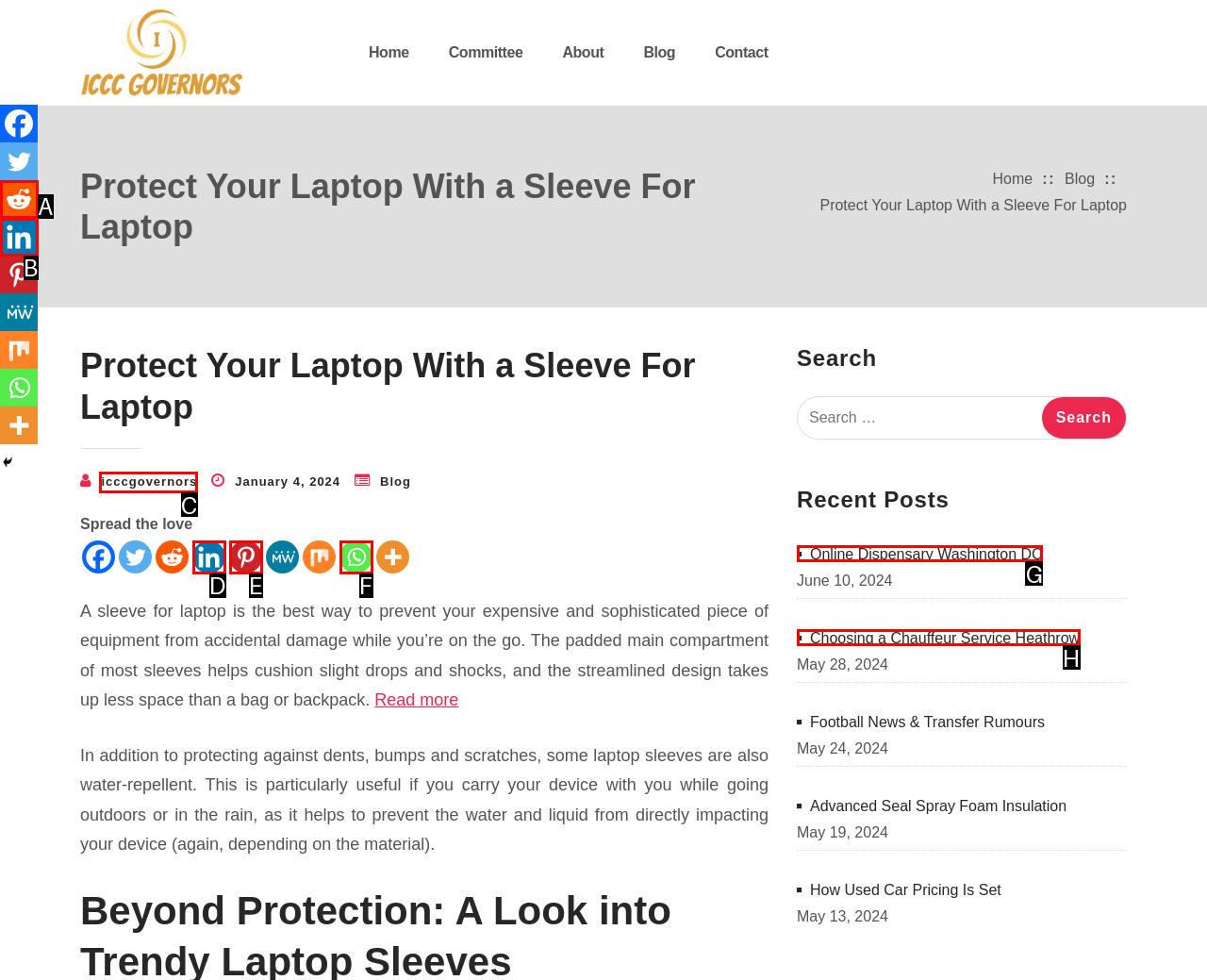Look at the description: Online Dispensary Washington DC
Determine the letter of the matching UI element from the given choices.

G